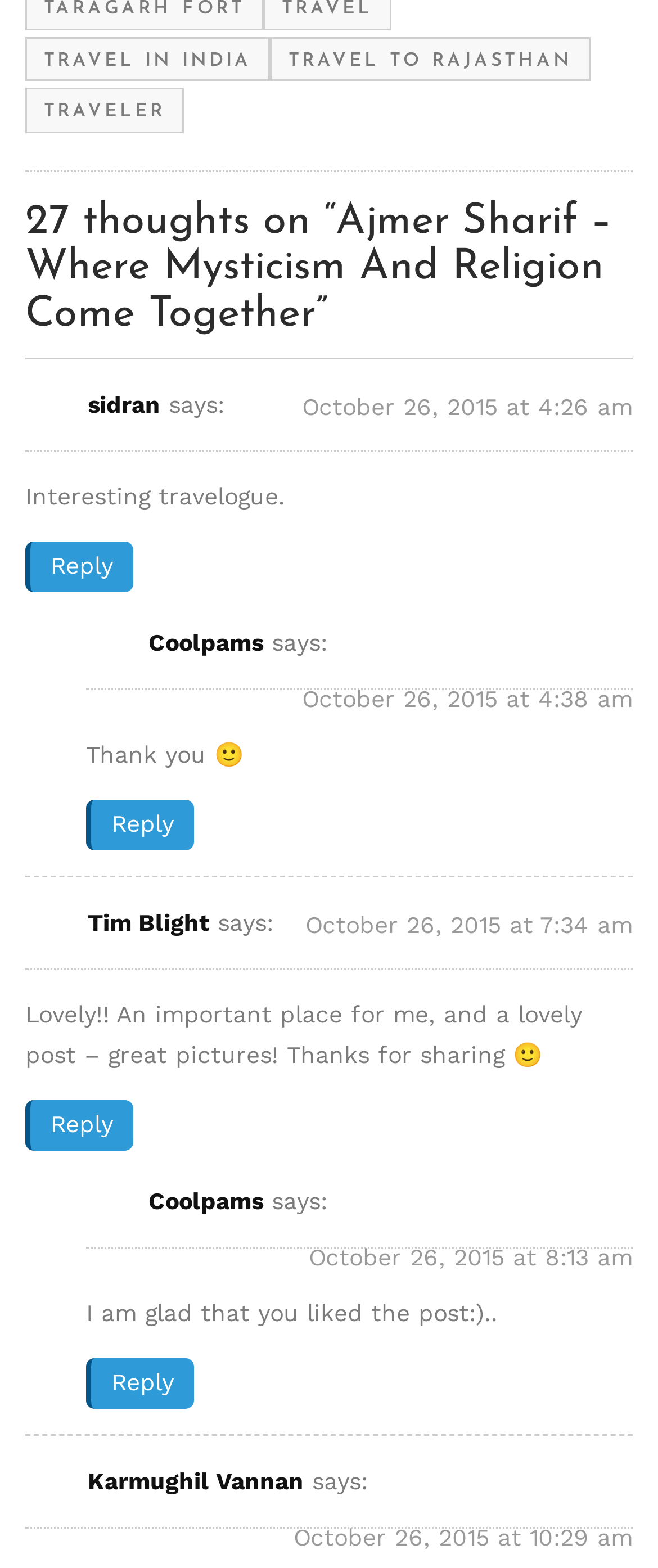Respond concisely with one word or phrase to the following query:
How many comments are there on this blog post?

4